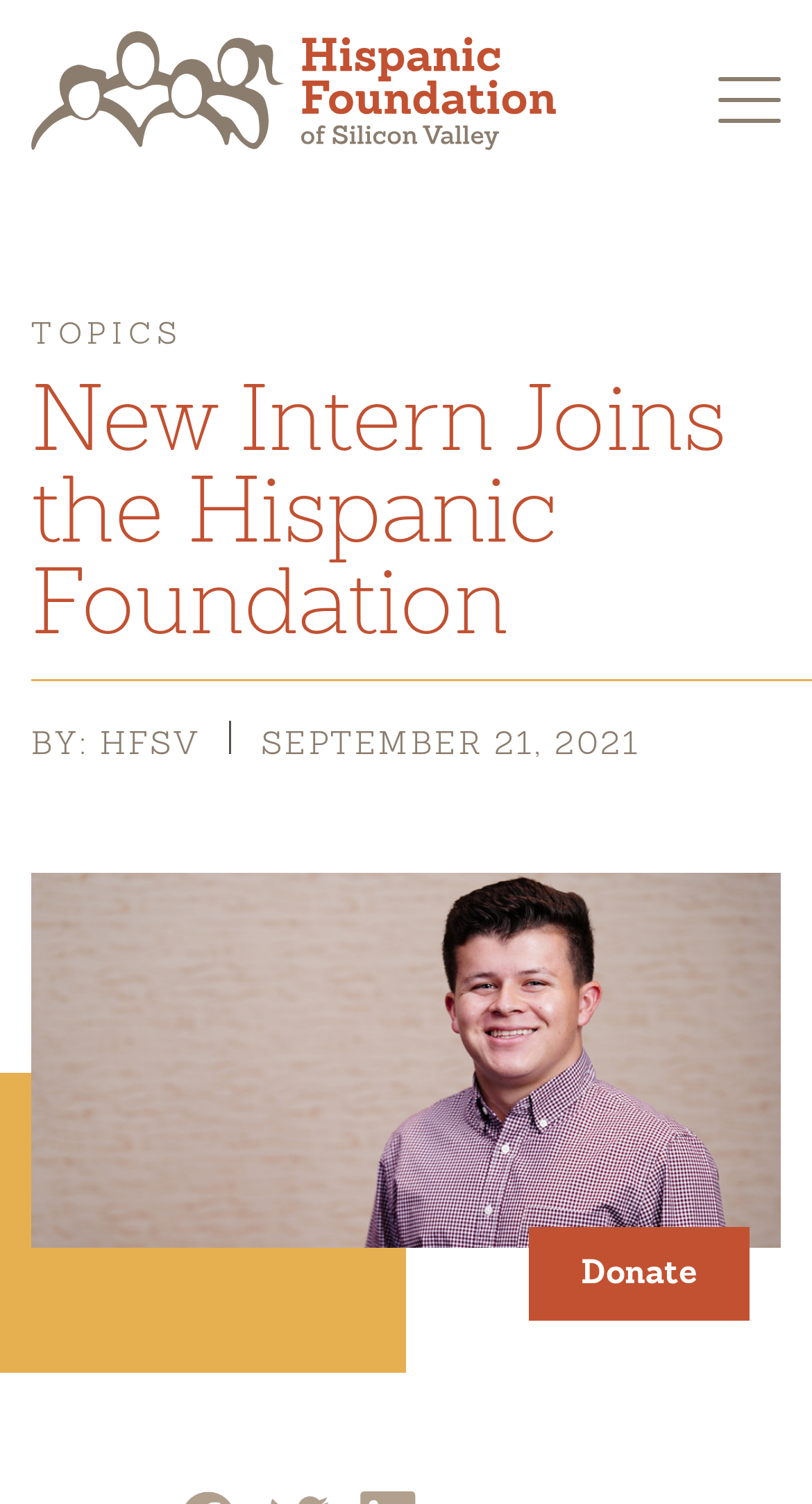Use a single word or phrase to answer this question: 
What is the topic of the article?

New Intern Joins the Hispanic Foundation